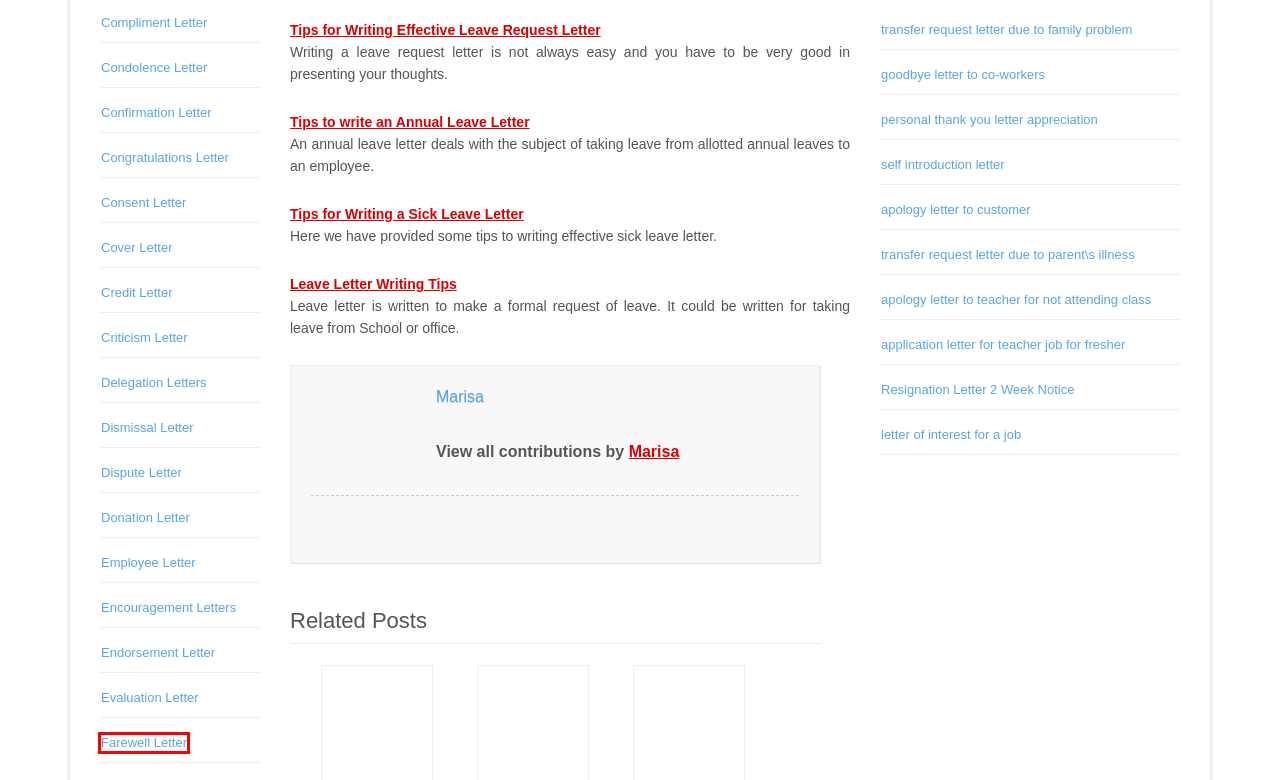Please examine the screenshot provided, which contains a red bounding box around a UI element. Select the webpage description that most accurately describes the new page displayed after clicking the highlighted element. Here are the candidates:
A. Cover Letter Archives - Free Letters
B. Resignation Letter 2 Week Notice - Free Letters
C. Apology Letter to Customer - Free Letters
D. Dismissal Letter Archives - Free Letters
E. Leave Letter Writing Tips, Tips For Writing Leave Letters
F. Tips for Writing Effective Leave Request Letter - Free Letters
G. Employee Letter Archives - Free Letters
H. Farewell Letter Archives - Free Letters

H